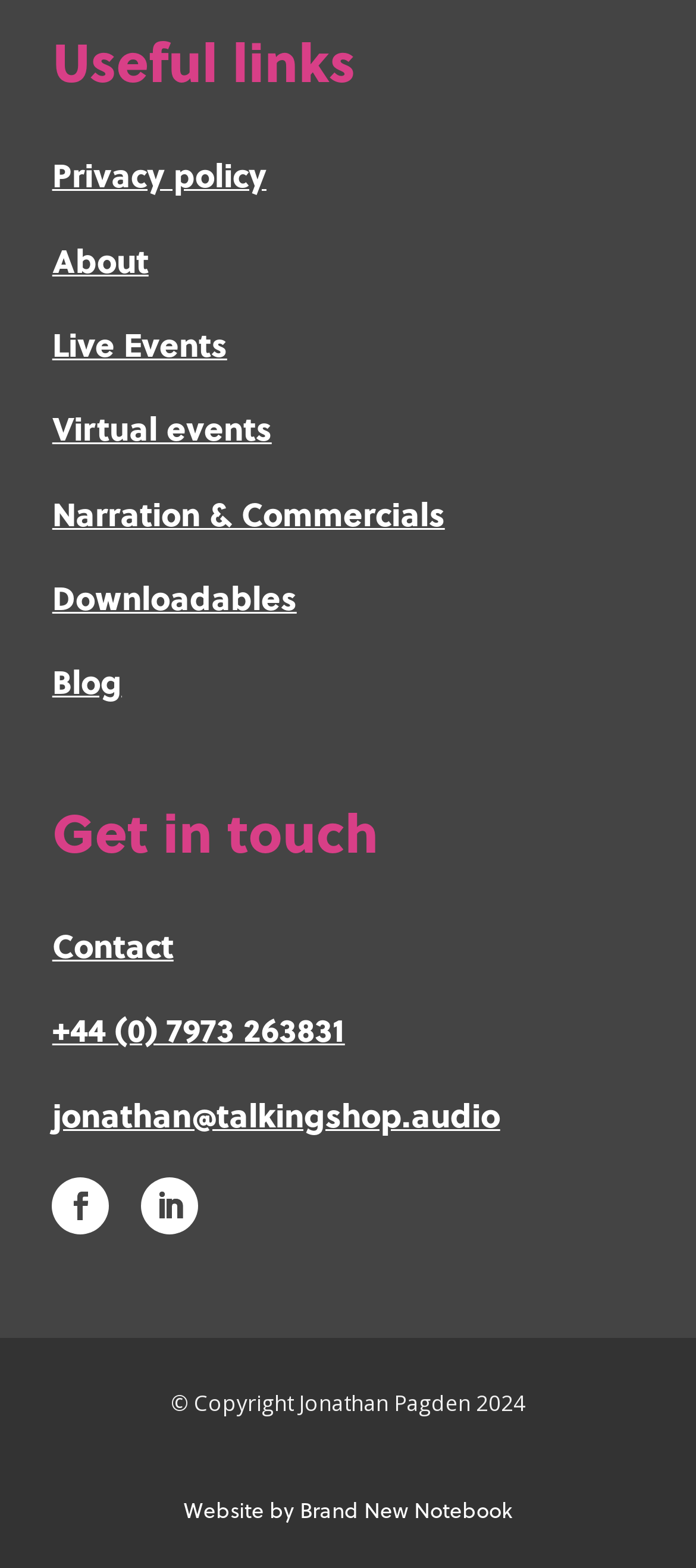Find the bounding box coordinates of the area to click in order to follow the instruction: "Visit live events page".

[0.075, 0.204, 0.326, 0.234]